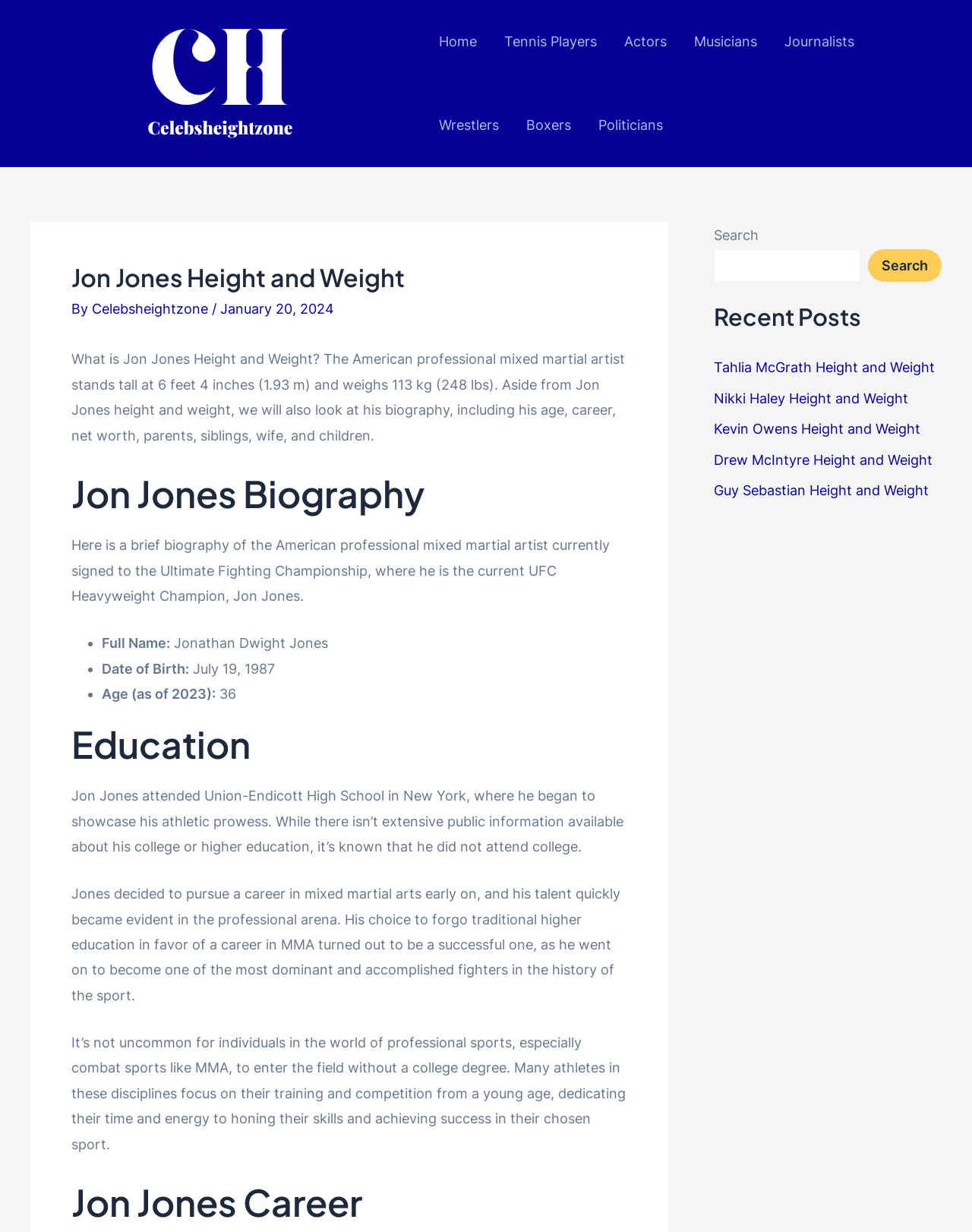Determine the bounding box coordinates (top-left x, top-left y, bottom-right x, bottom-right y) of the UI element described in the following text: Tennis Players

[0.505, 0.0, 0.628, 0.068]